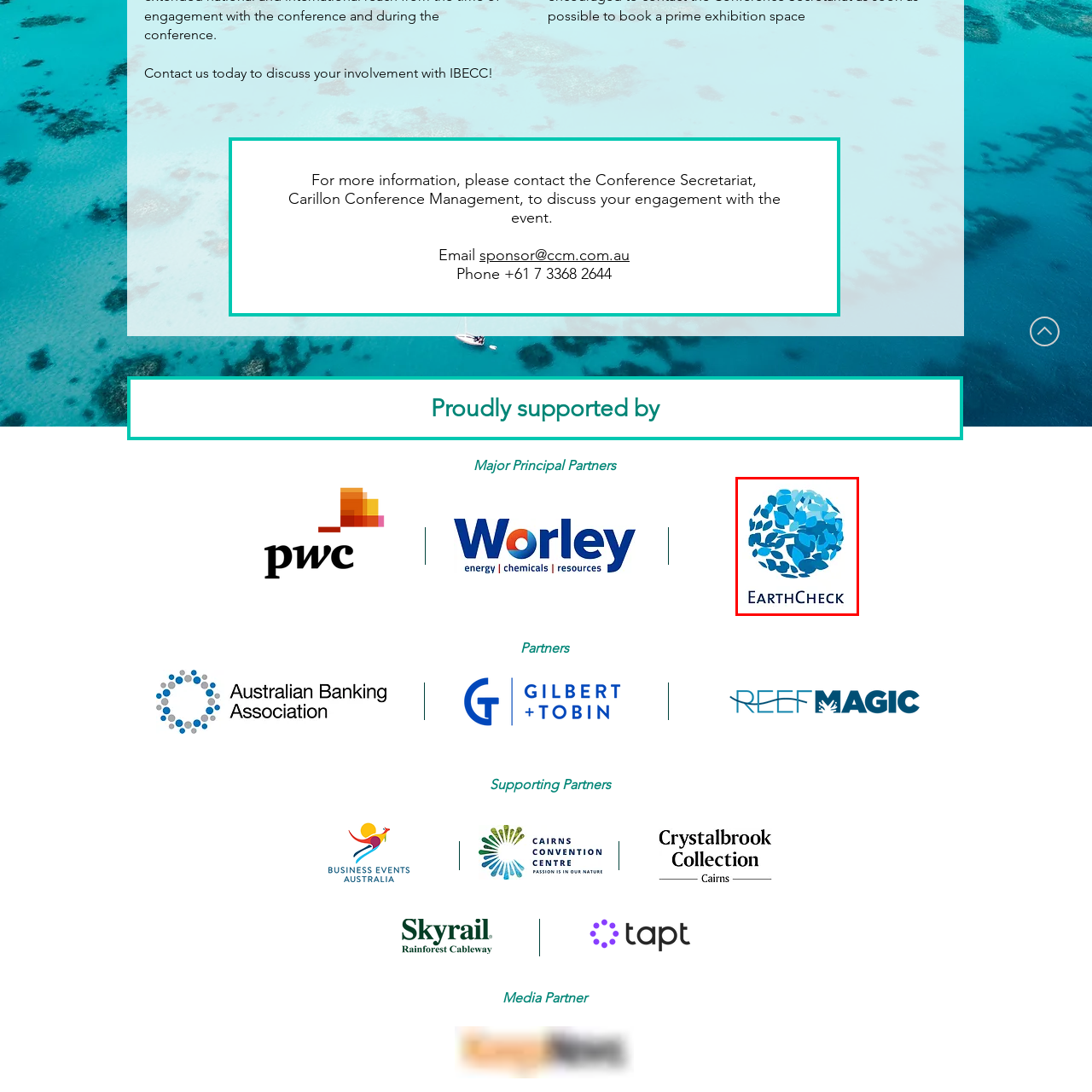What is the color scheme of the leaves in the logo?
Inspect the image enclosed by the red bounding box and elaborate on your answer with as much detail as possible based on the visual cues.

The leaves that make up the stylized globe in the EarthCheck logo are in varying shades of blue, which conveys a sense of harmony with nature and reflects the organization's commitment to environmental sustainability.